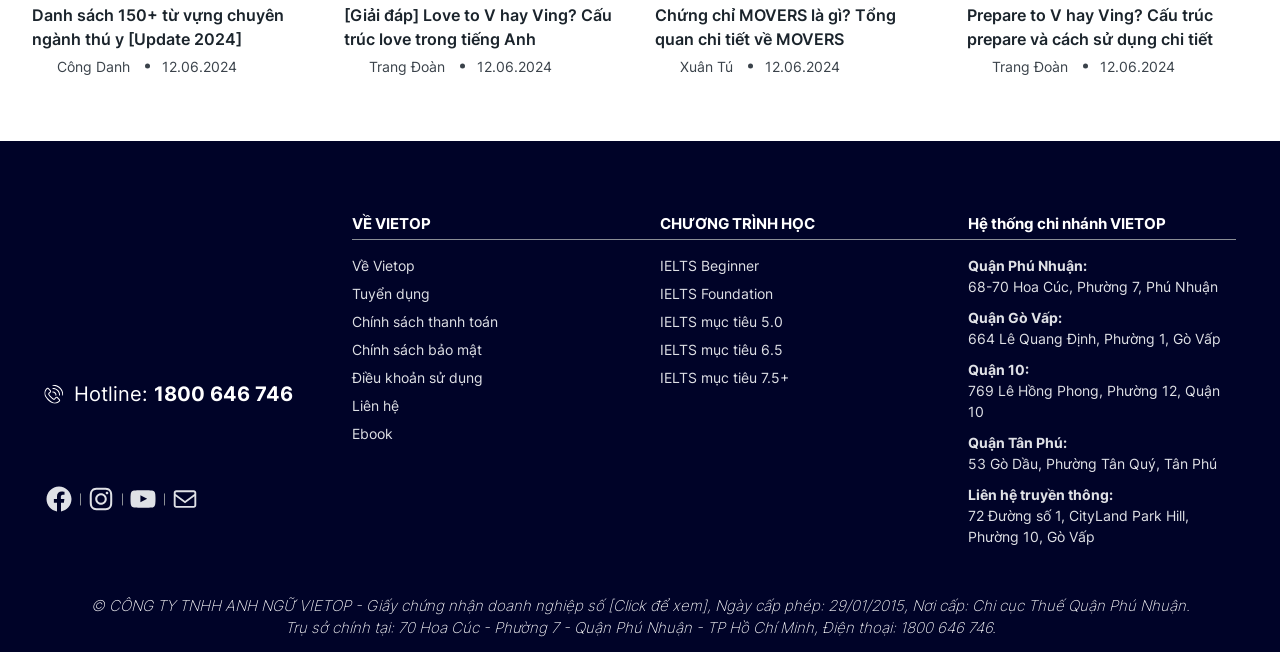Provide the bounding box coordinates of the HTML element this sentence describes: "IELTS Beginner". The bounding box coordinates consist of four float numbers between 0 and 1, i.e., [left, top, right, bottom].

[0.516, 0.394, 0.593, 0.42]